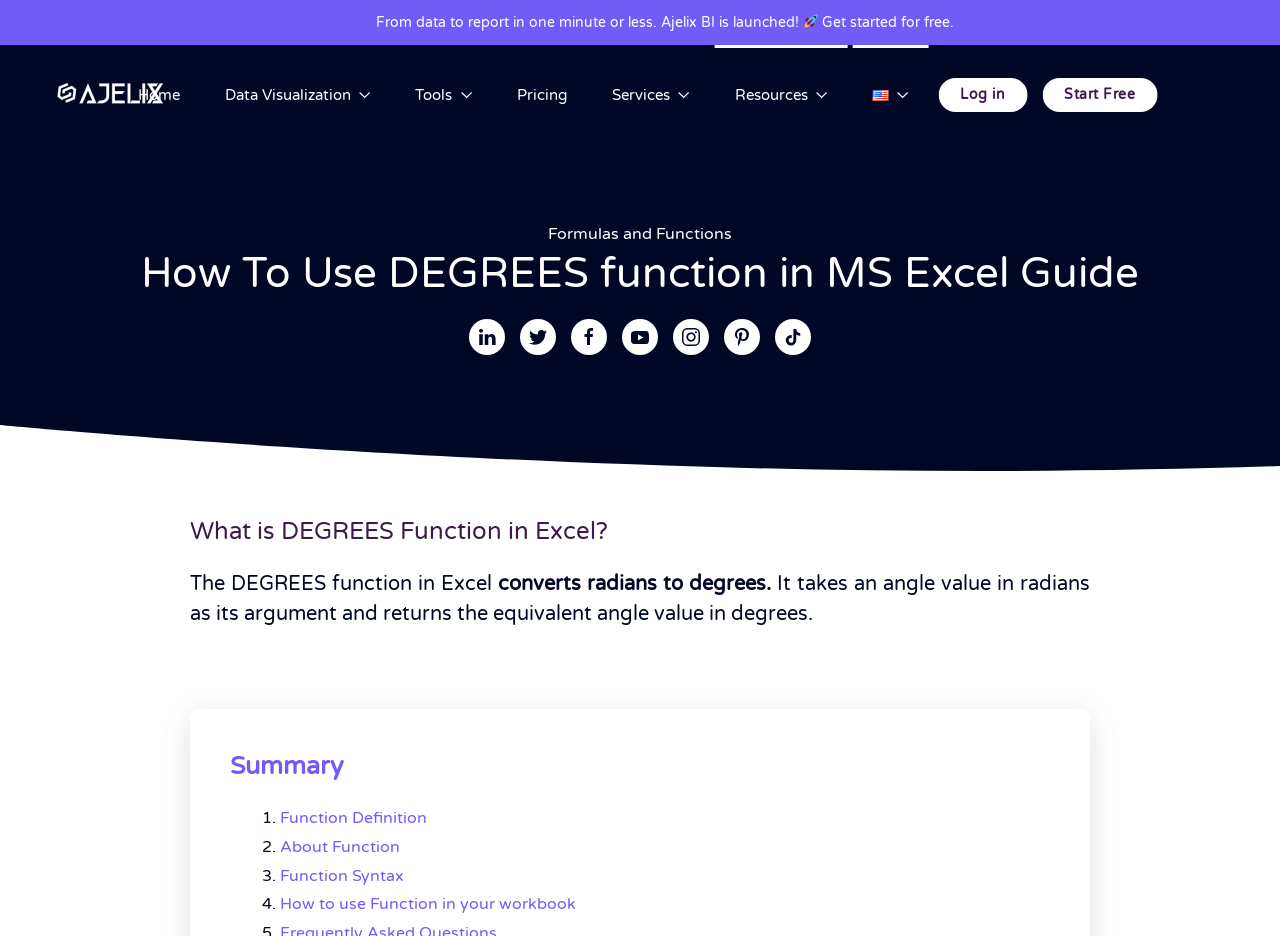What is the name of the company that launched Ajelix BI?
Please give a detailed answer to the question using the information shown in the image.

The company that launched Ajelix BI is Ajelix, as indicated by the text 'Ajelix BI' and the rocket ship icon on the top of the webpage.